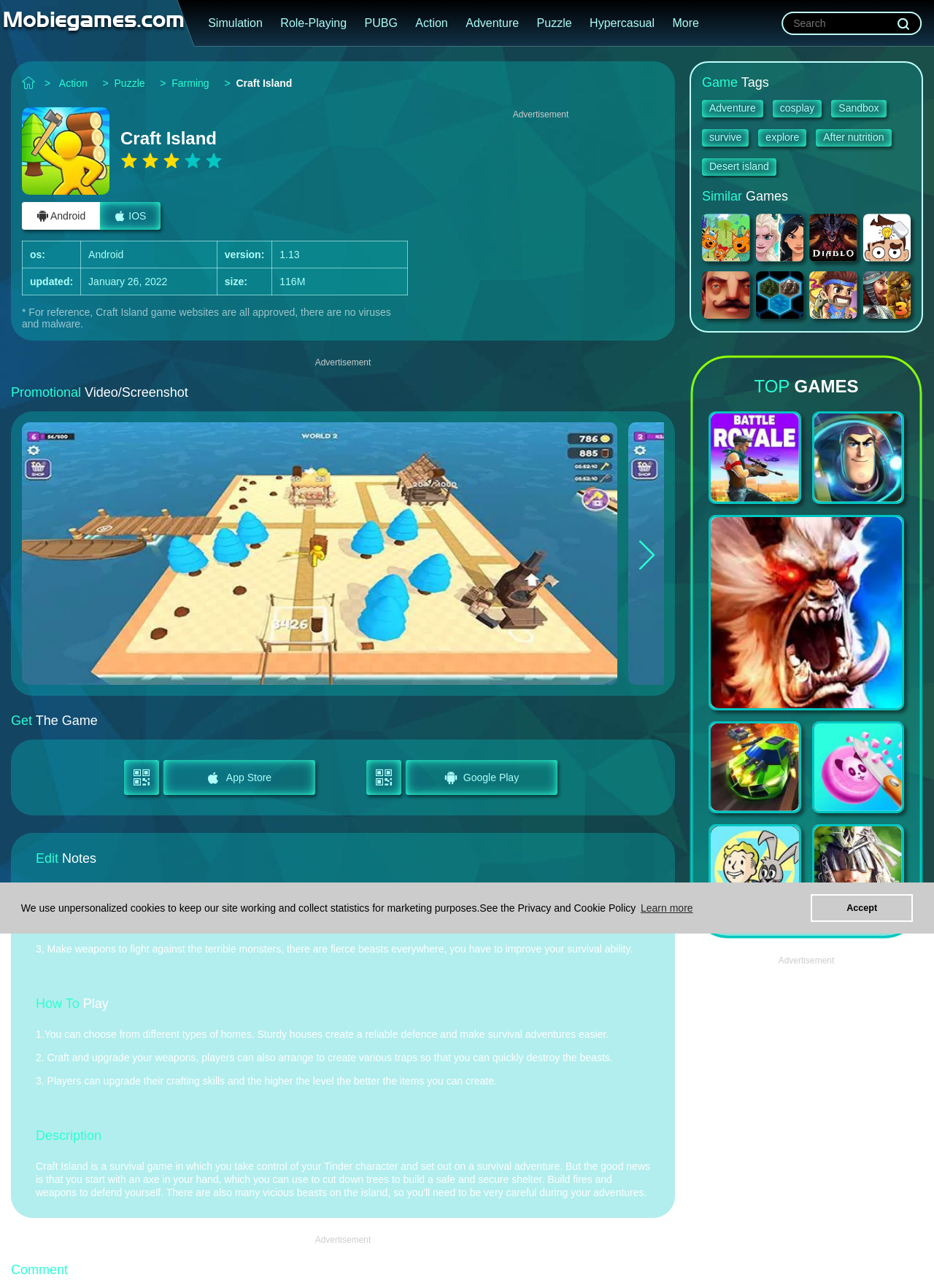Pinpoint the bounding box coordinates of the element you need to click to execute the following instruction: "Get the game from App Store". The bounding box should be represented by four float numbers between 0 and 1, in the format [left, top, right, bottom].

[0.175, 0.59, 0.338, 0.617]